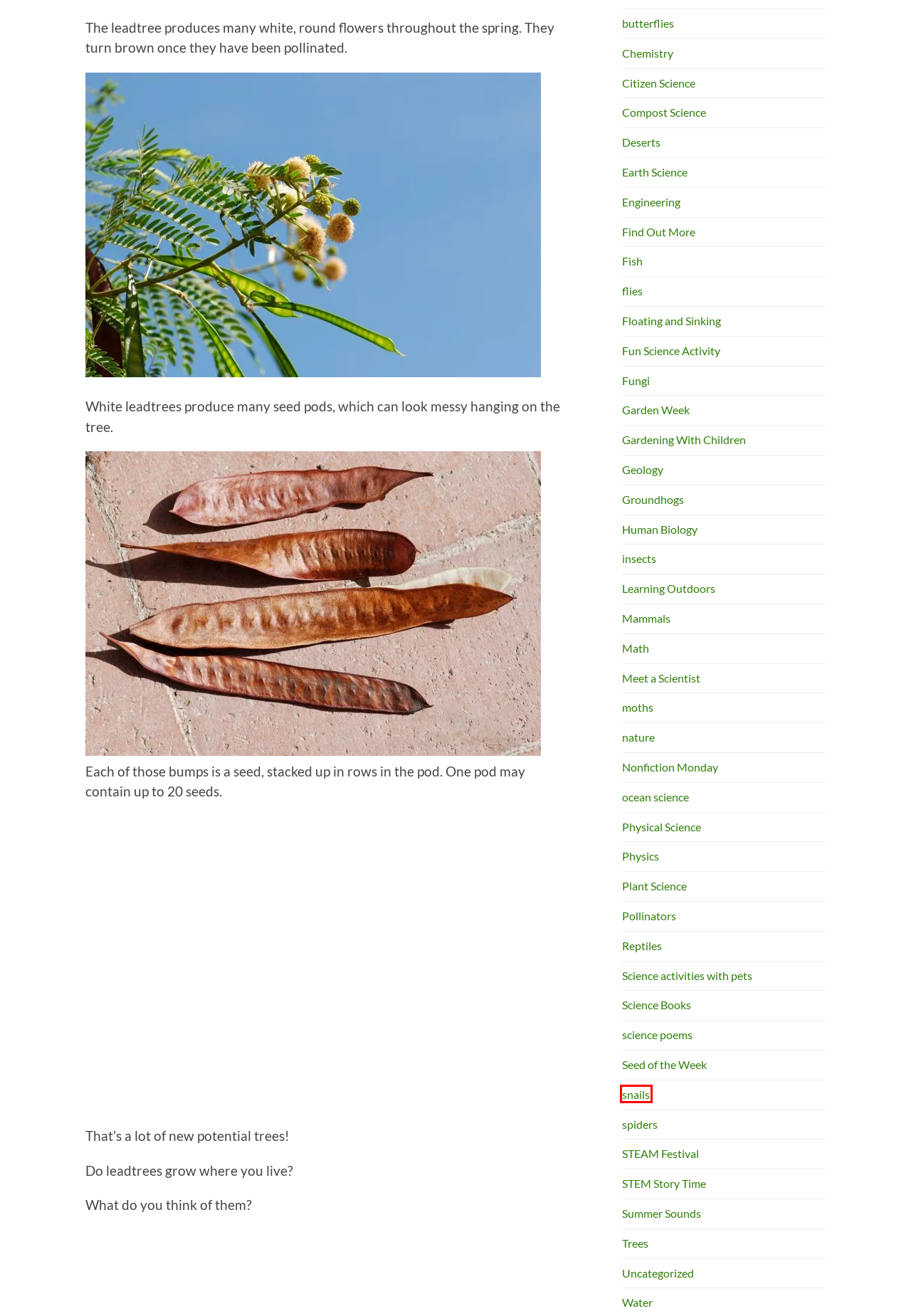You are given a screenshot of a webpage with a red rectangle bounding box around a UI element. Select the webpage description that best matches the new webpage after clicking the element in the bounding box. Here are the candidates:
A. Physical Science – Growing With Science Blog
B. insects – Growing With Science Blog
C. Find Out More – Growing With Science Blog
D. snails – Growing With Science Blog
E. Meet a Scientist – Growing With Science Blog
F. Learning Outdoors – Growing With Science Blog
G. Garden Week – Growing With Science Blog
H. Trees – Growing With Science Blog

D